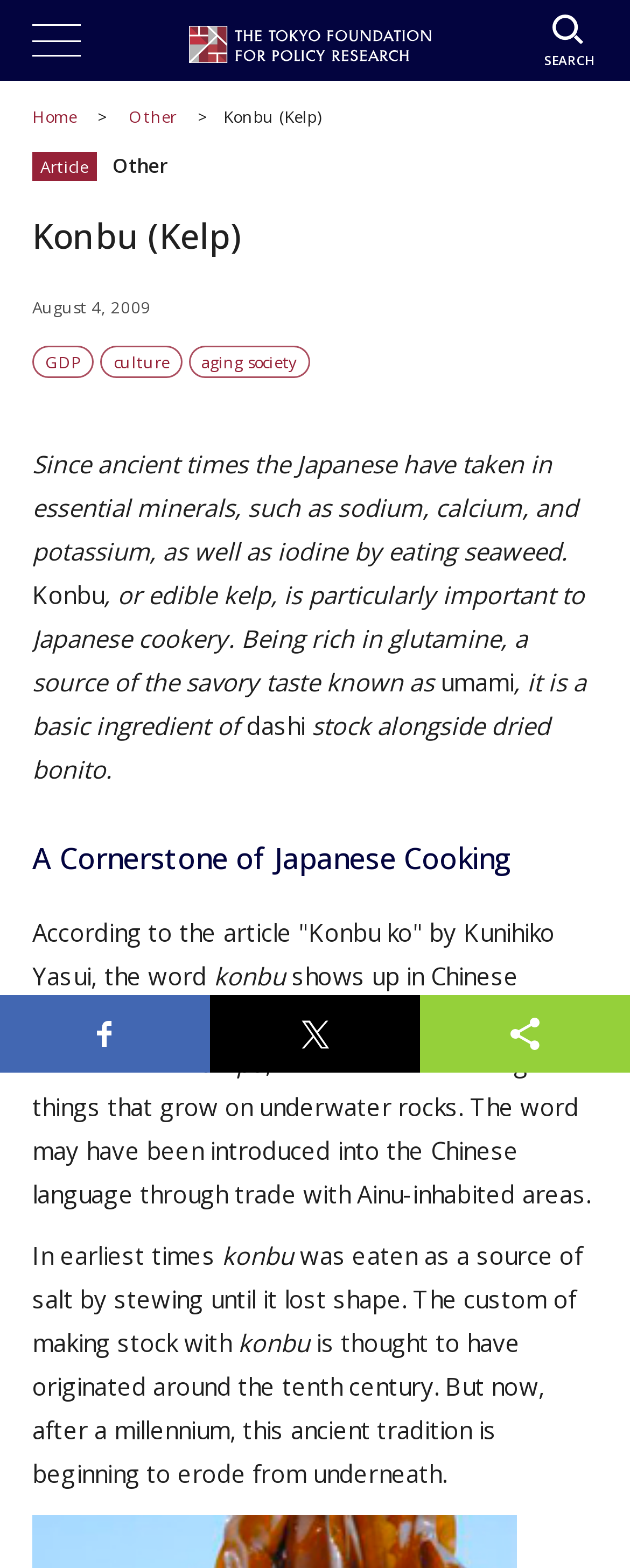Provide a one-word or short-phrase response to the question:
What is dashi?

a basic ingredient of stock